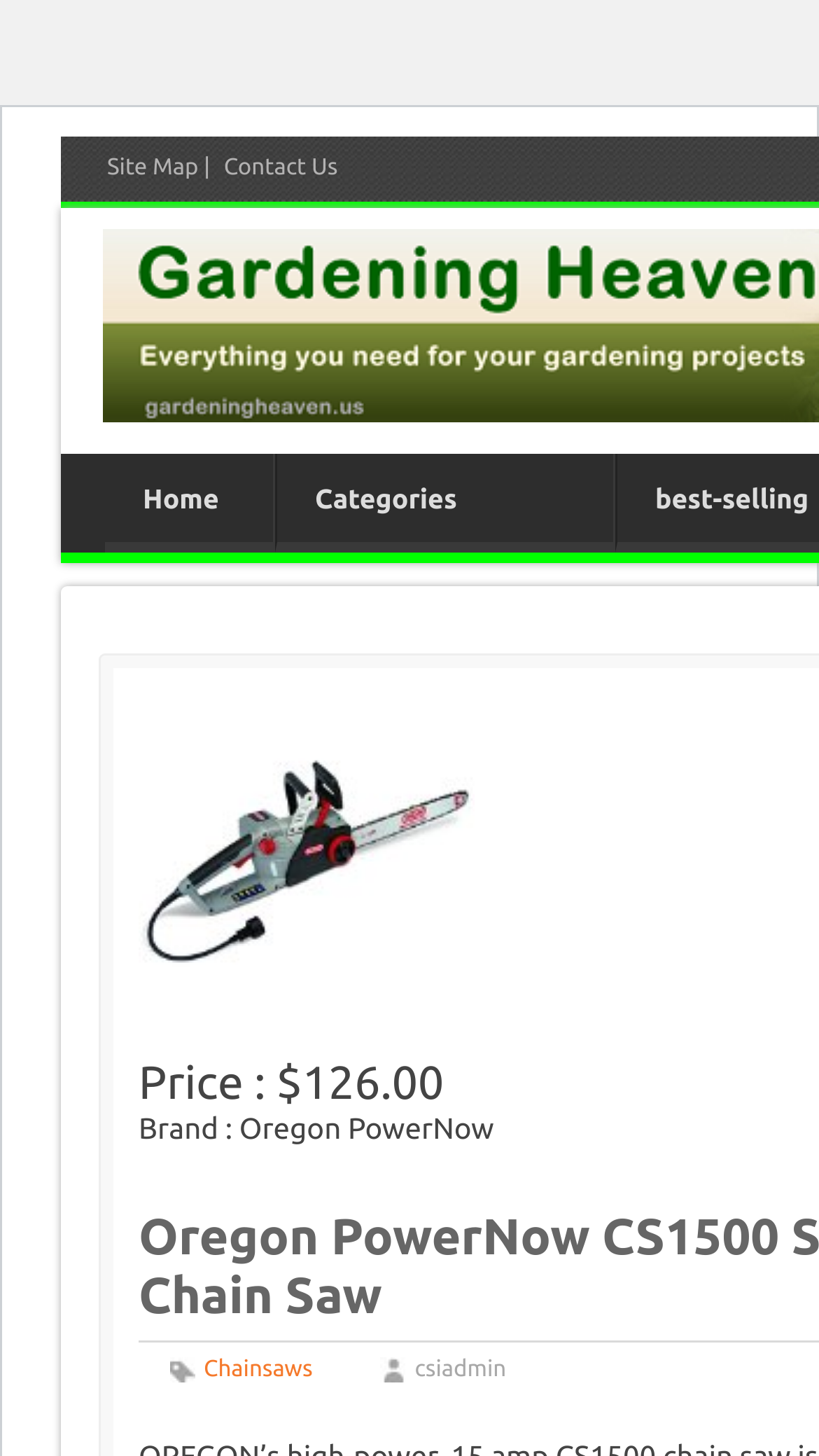Please give a one-word or short phrase response to the following question: 
Is there a 'Contact Us' link on the page?

Yes